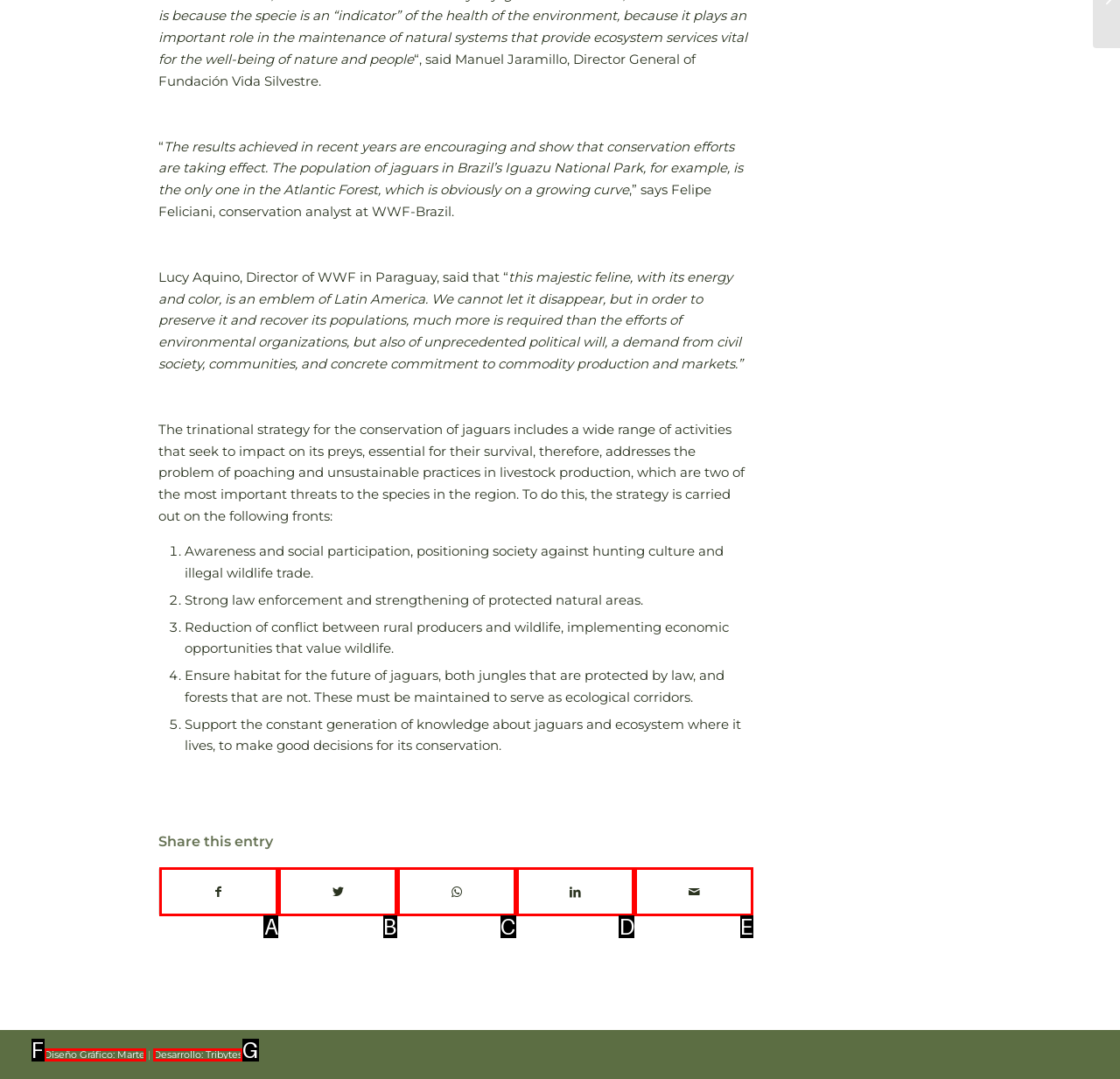Identify the bounding box that corresponds to: Diseño Gráfico: Marte
Respond with the letter of the correct option from the provided choices.

F